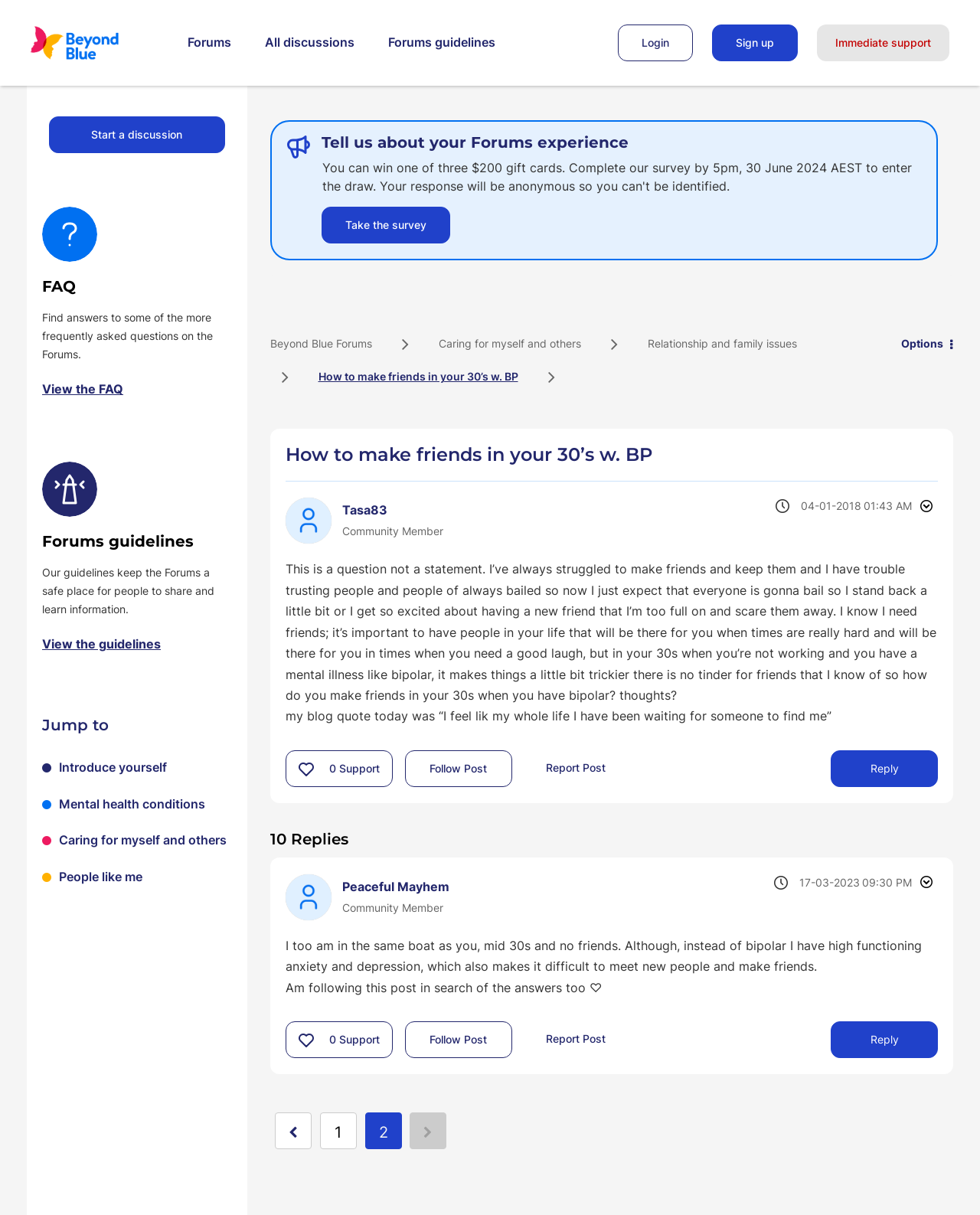Show the bounding box coordinates of the region that should be clicked to follow the instruction: "read Hurray! I’m in Hebron! article."

None